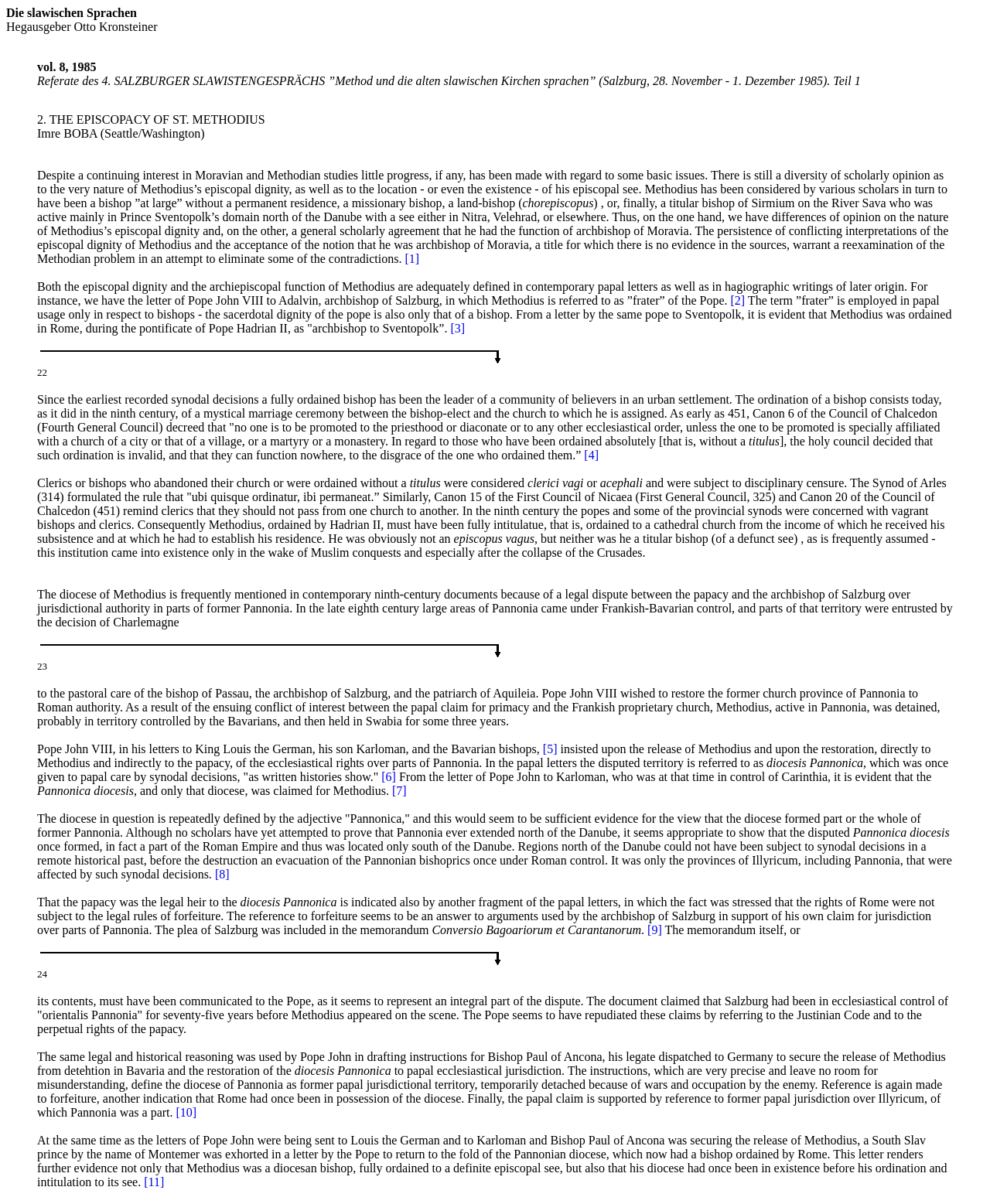Based on the image, provide a detailed response to the question:
What is the number on the page?

The number on the page is obtained from the text content of the static text element with the text '22', which is located below the image element.